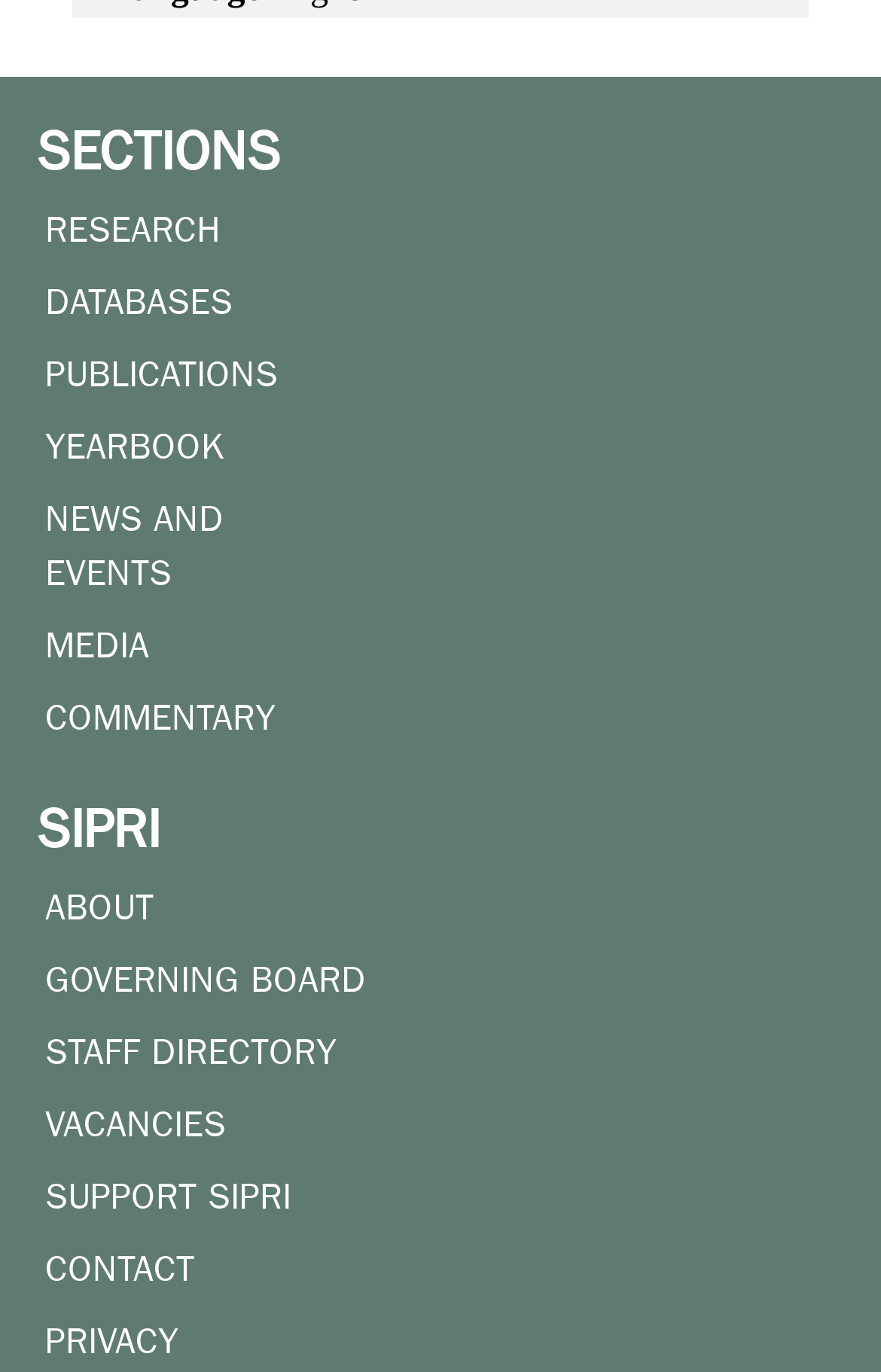What is the title of the second heading on the webpage?
Please look at the screenshot and answer using one word or phrase.

SIPRI